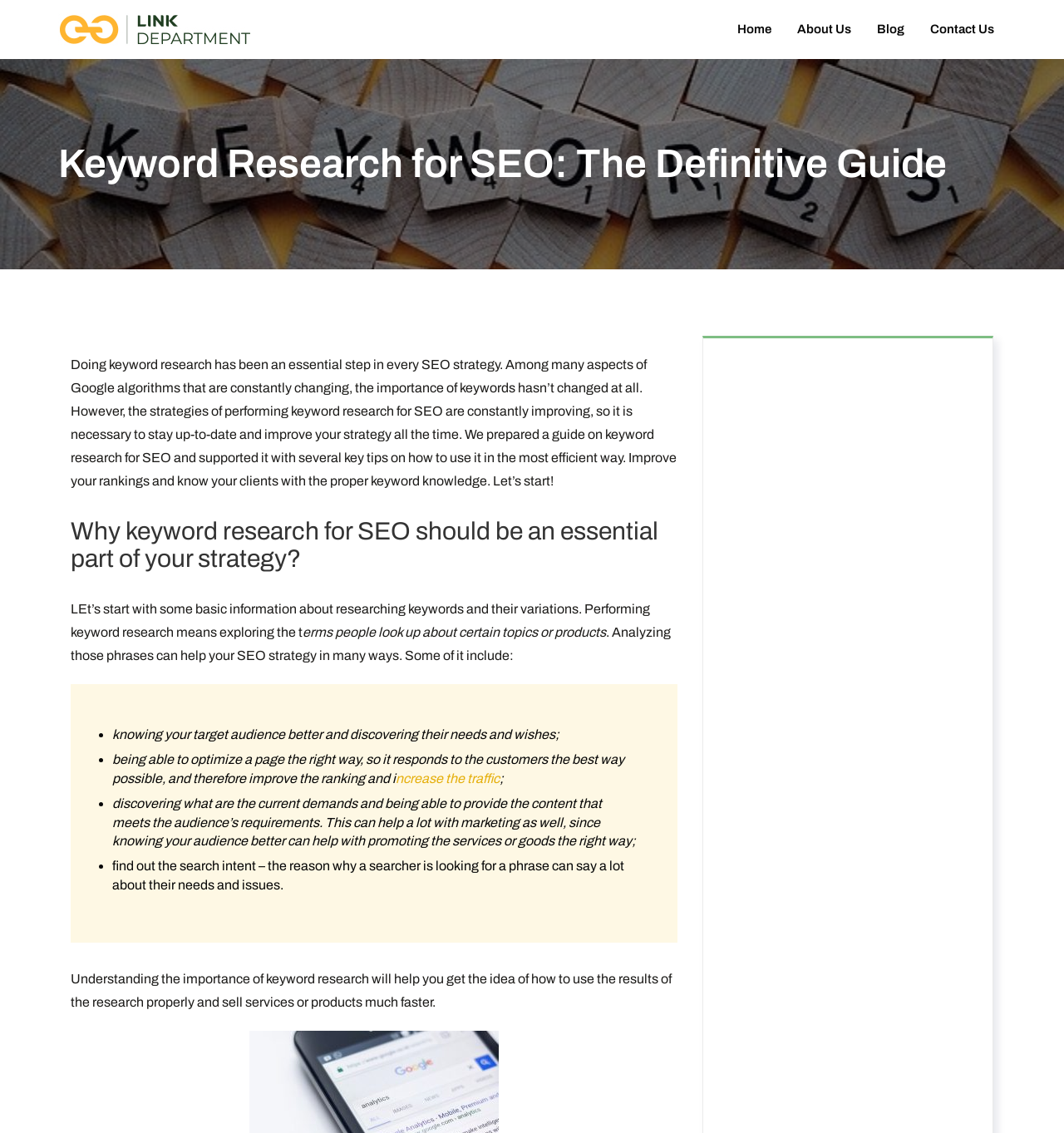Find the bounding box of the web element that fits this description: "Contact Us".

[0.863, 0.0, 0.945, 0.052]